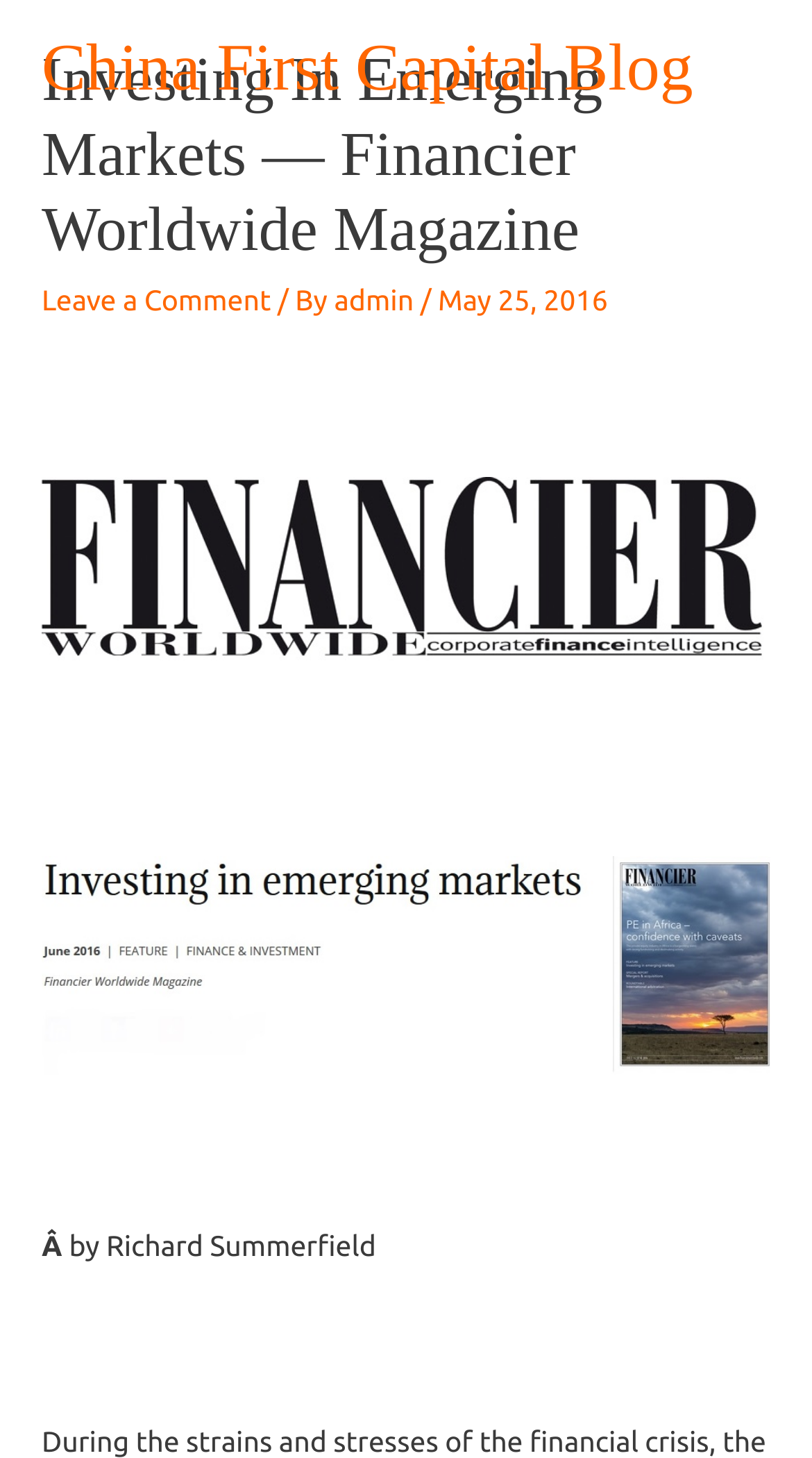Offer an extensive depiction of the webpage and its key elements.

The webpage is about investing in emerging markets, specifically featuring an article from Financier Worldwide Magazine on the China First Capital Blog. 

At the top, there is a header section that spans almost the entire width of the page. Within this section, there is a heading that reads "Investing In Emerging Markets — Financier Worldwide Magazine" on the left side, followed by a link to "Leave a Comment" and the author information, including the name "admin" and the date "May 25, 2016". 

Below the header section, there is a Financier logo image that takes up most of the width, followed by a separator line and then a link to "Financier" with an associated image. 

On the left side, there is a link to "China First Capital Blog" that serves as a navigation element. 

The article content is not explicitly mentioned in the accessibility tree, but it is likely to be the main focus of the page, given the title and the presence of author information.